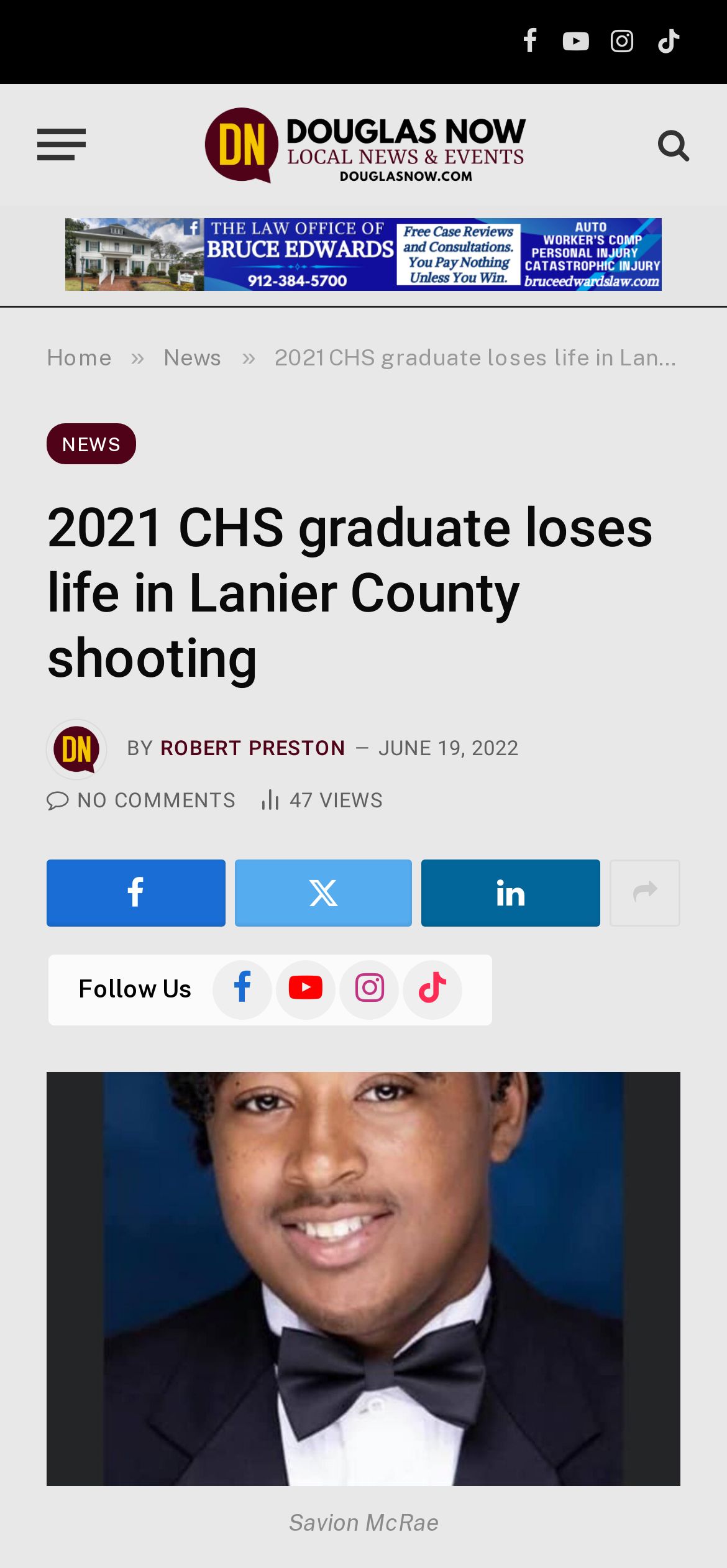What is the name of the graduate who lost their life?
Please provide a detailed and thorough answer to the question.

I found the answer by looking at the image caption at the bottom of the webpage, which says 'Savion McRae'.